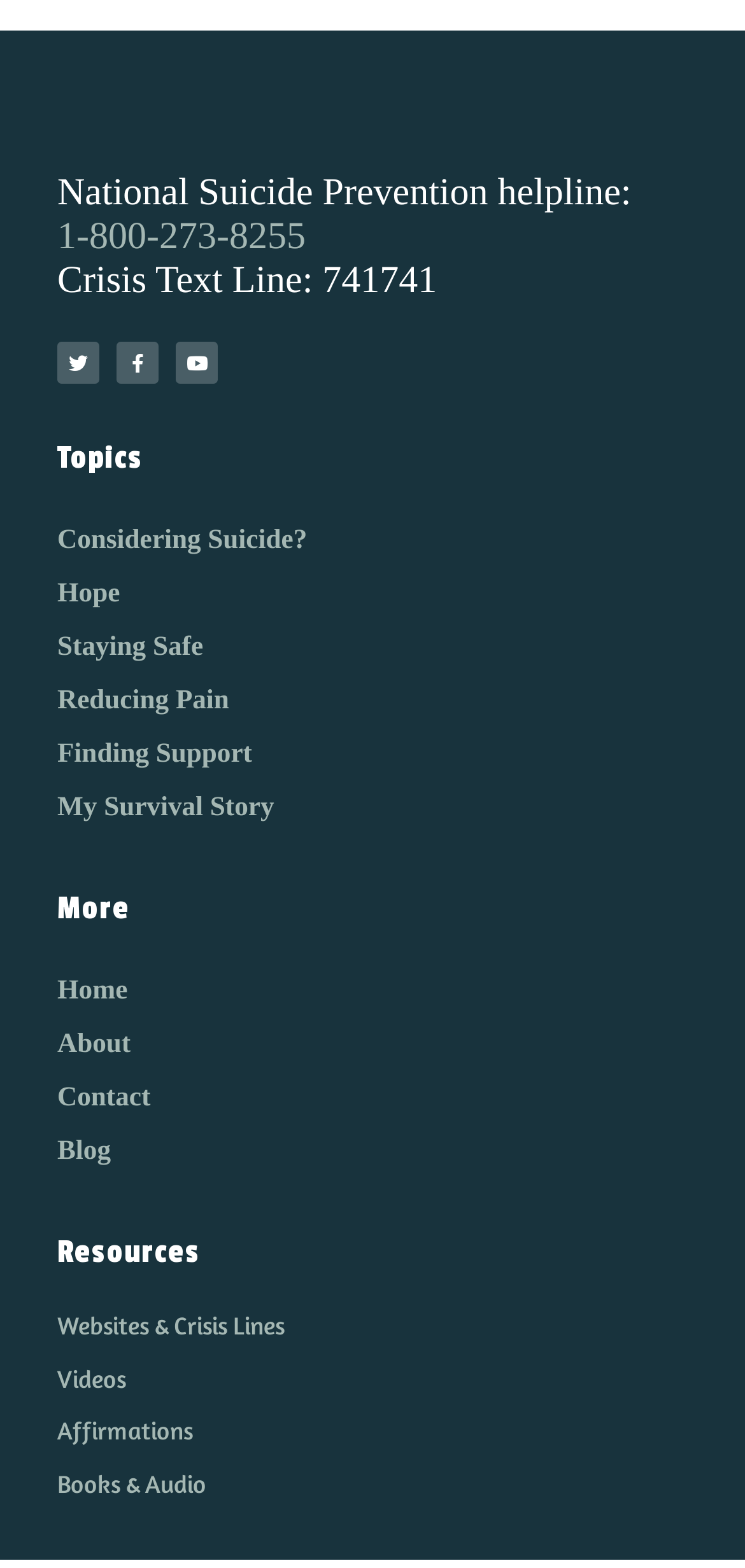Find the bounding box coordinates of the element to click in order to complete the given instruction: "Explore the Resources section."

[0.077, 0.788, 0.923, 0.81]